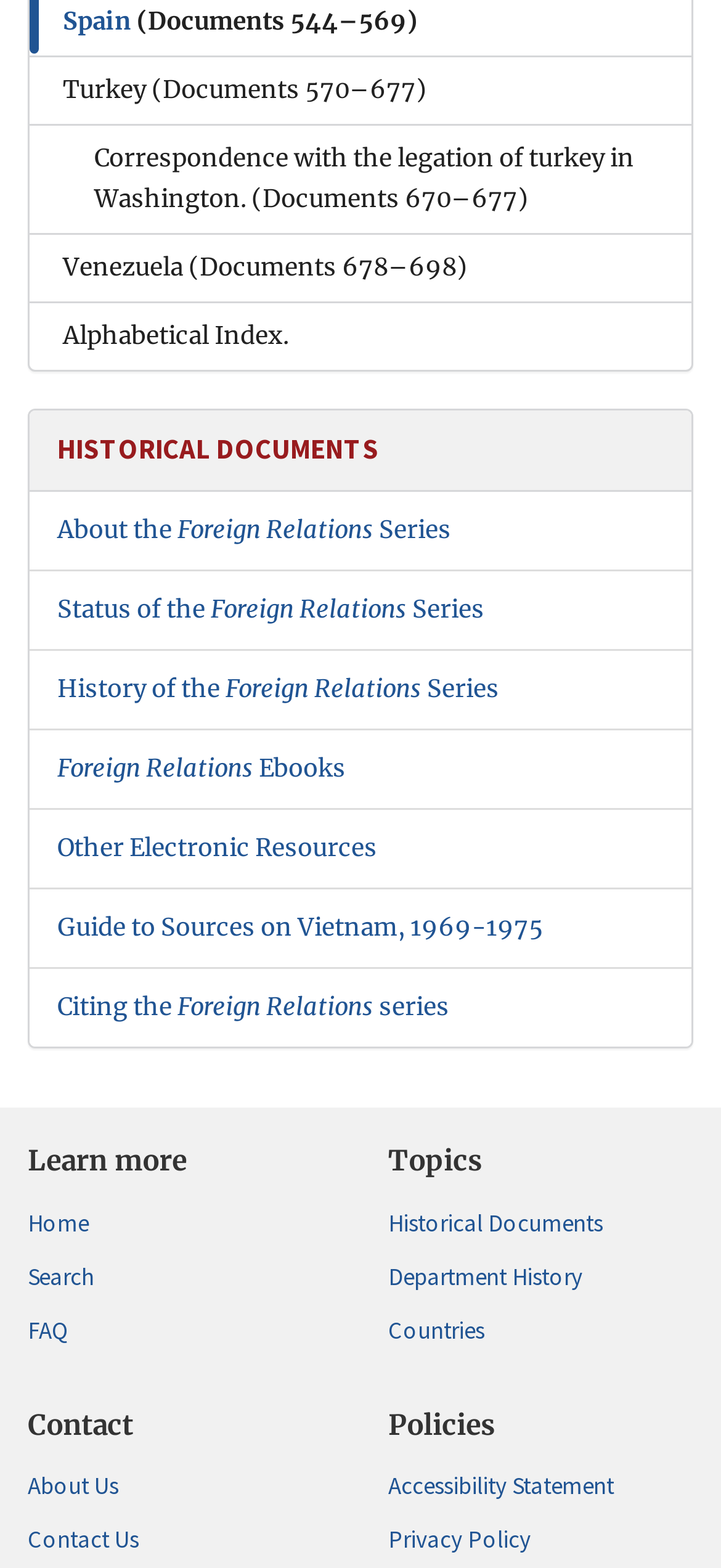What is the first link under 'Topics'?
Based on the visual information, provide a detailed and comprehensive answer.

I looked at the links under the 'Topics' heading and found that the first link is 'Historical Documents'.